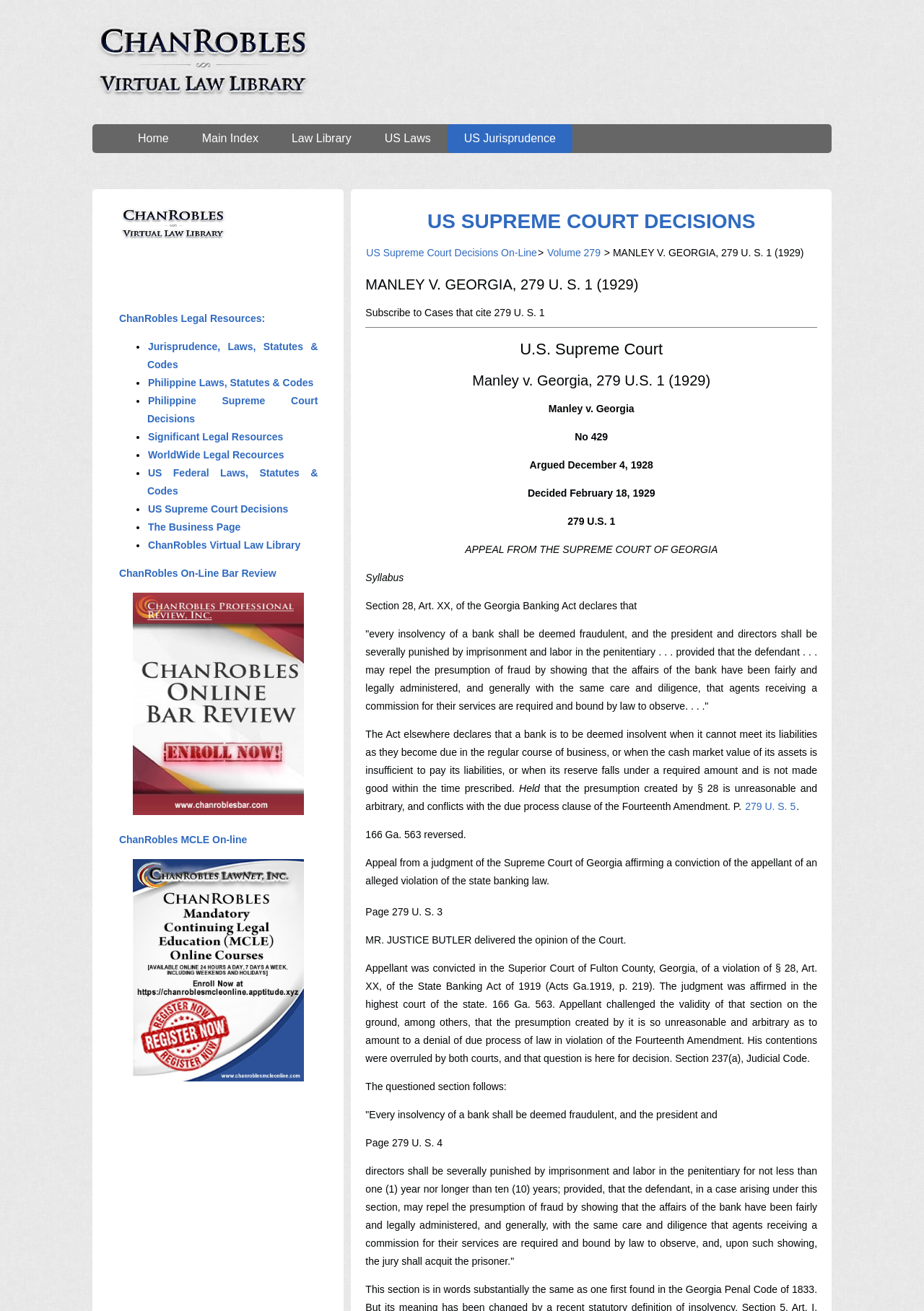What is the name of the justice who delivered the opinion of the Court?
Answer the question with detailed information derived from the image.

The question can be answered by looking at the StaticText 'MR. JUSTICE BUTLER delivered the opinion of the Court.' which provides the name of the justice who delivered the opinion of the Court.